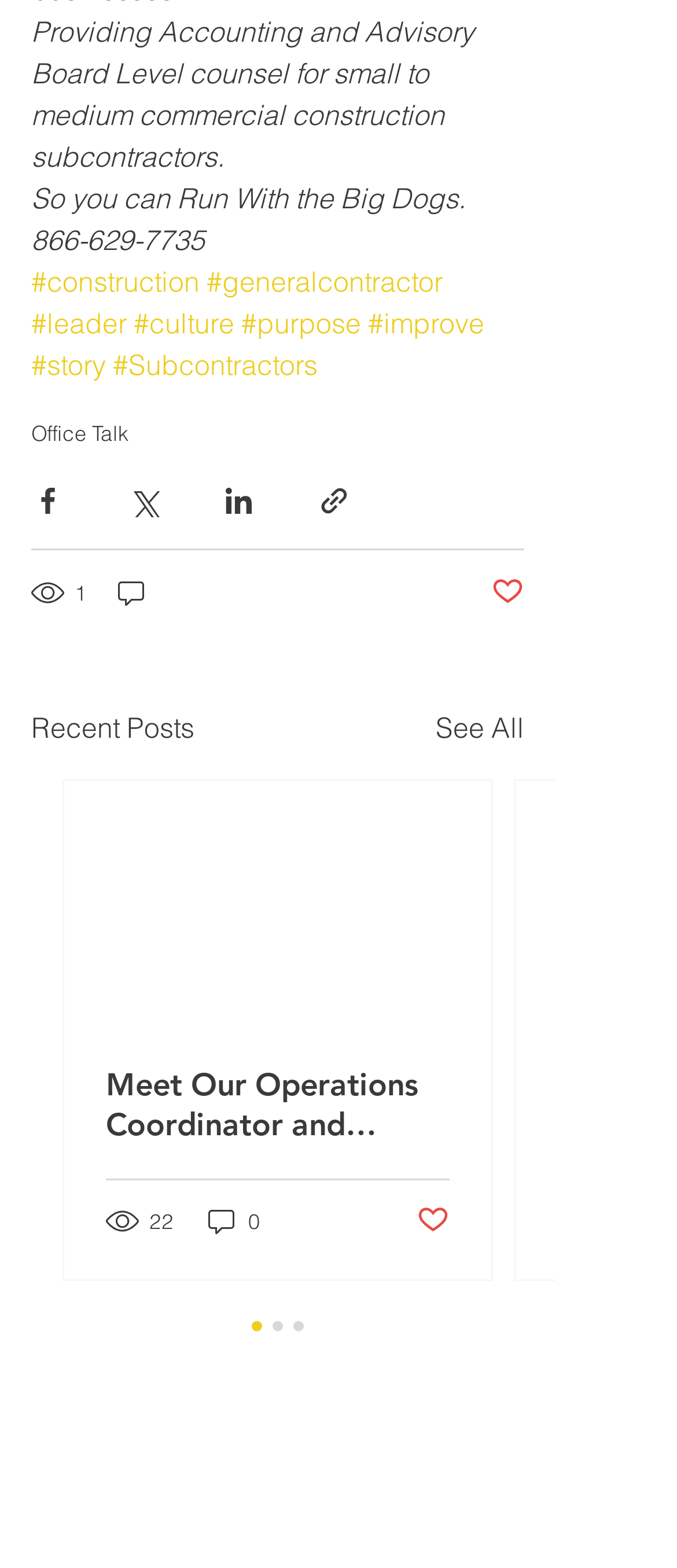Locate the bounding box of the UI element with the following description: "aria-label="Share via Twitter"".

[0.187, 0.309, 0.236, 0.33]